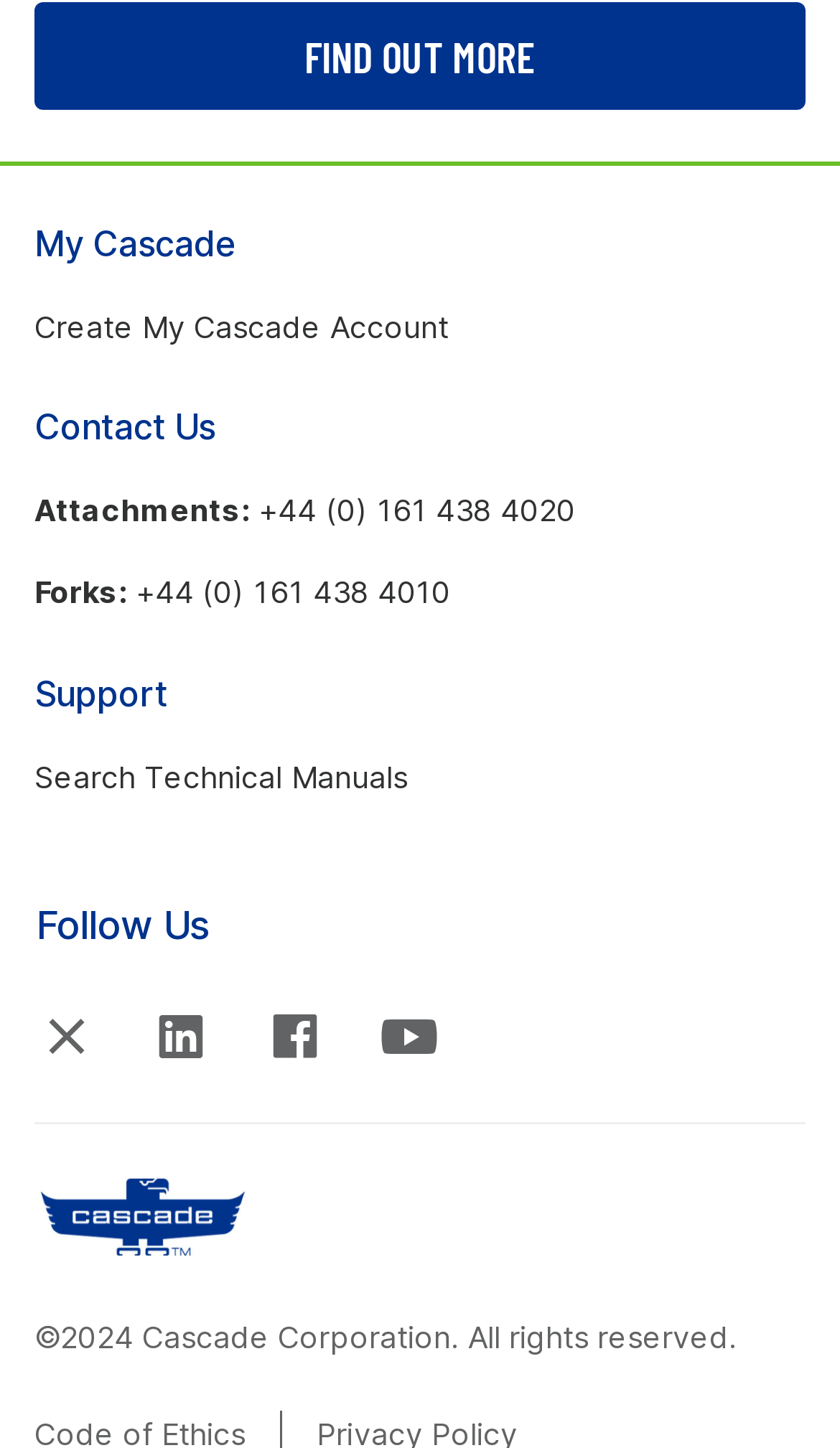What is the phone number for Forks?
Please answer the question with a single word or phrase, referencing the image.

+44 (0) 161 438 4010